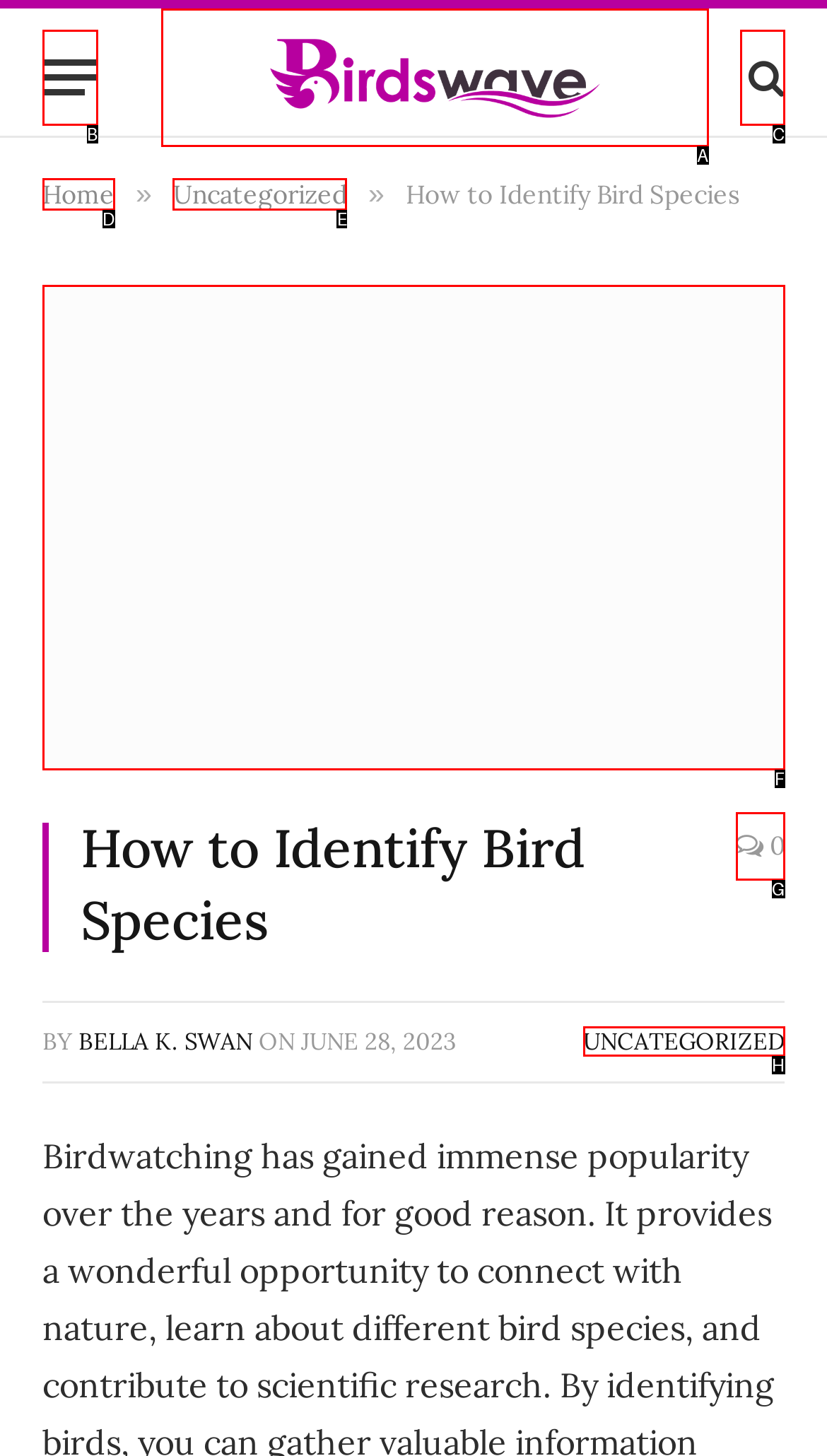Using the provided description: Home, select the most fitting option and return its letter directly from the choices.

D